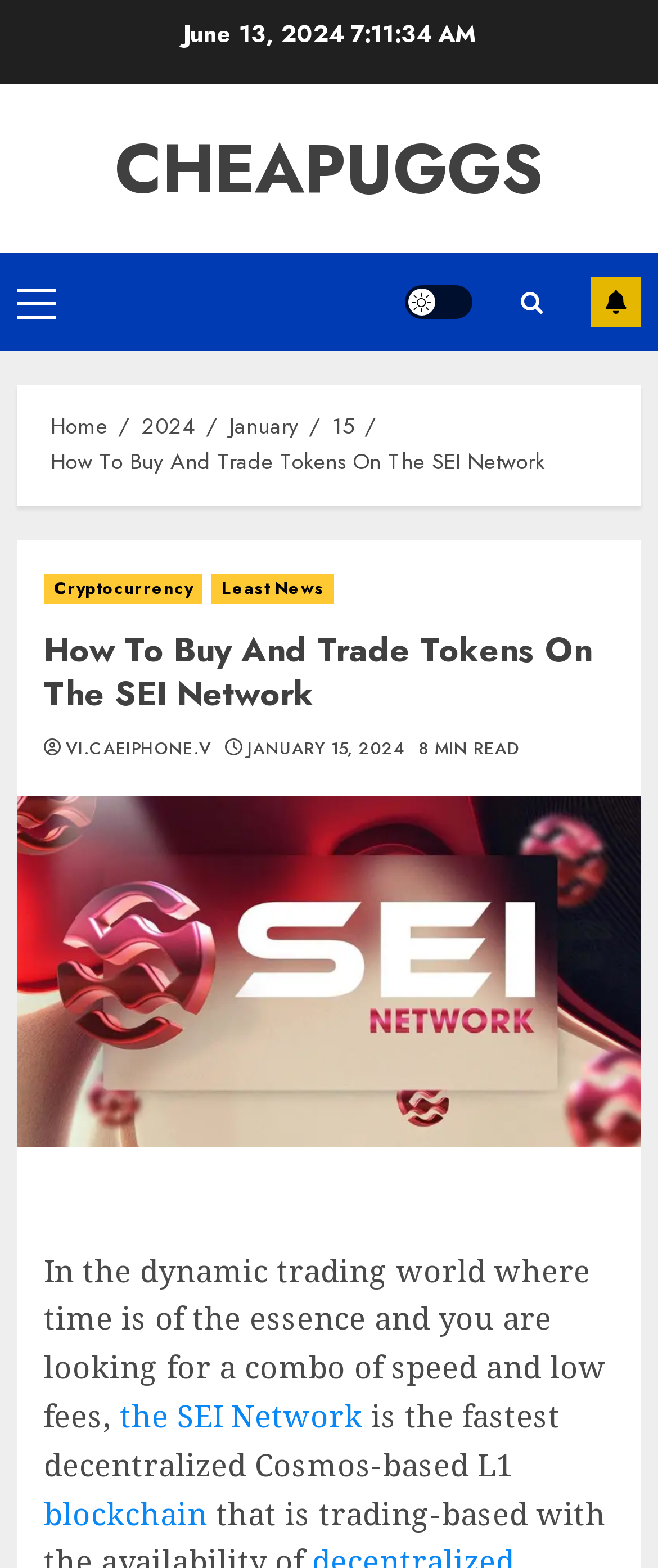Locate the bounding box coordinates of the clickable part needed for the task: "Read more about Cryptocurrency".

[0.067, 0.365, 0.309, 0.385]